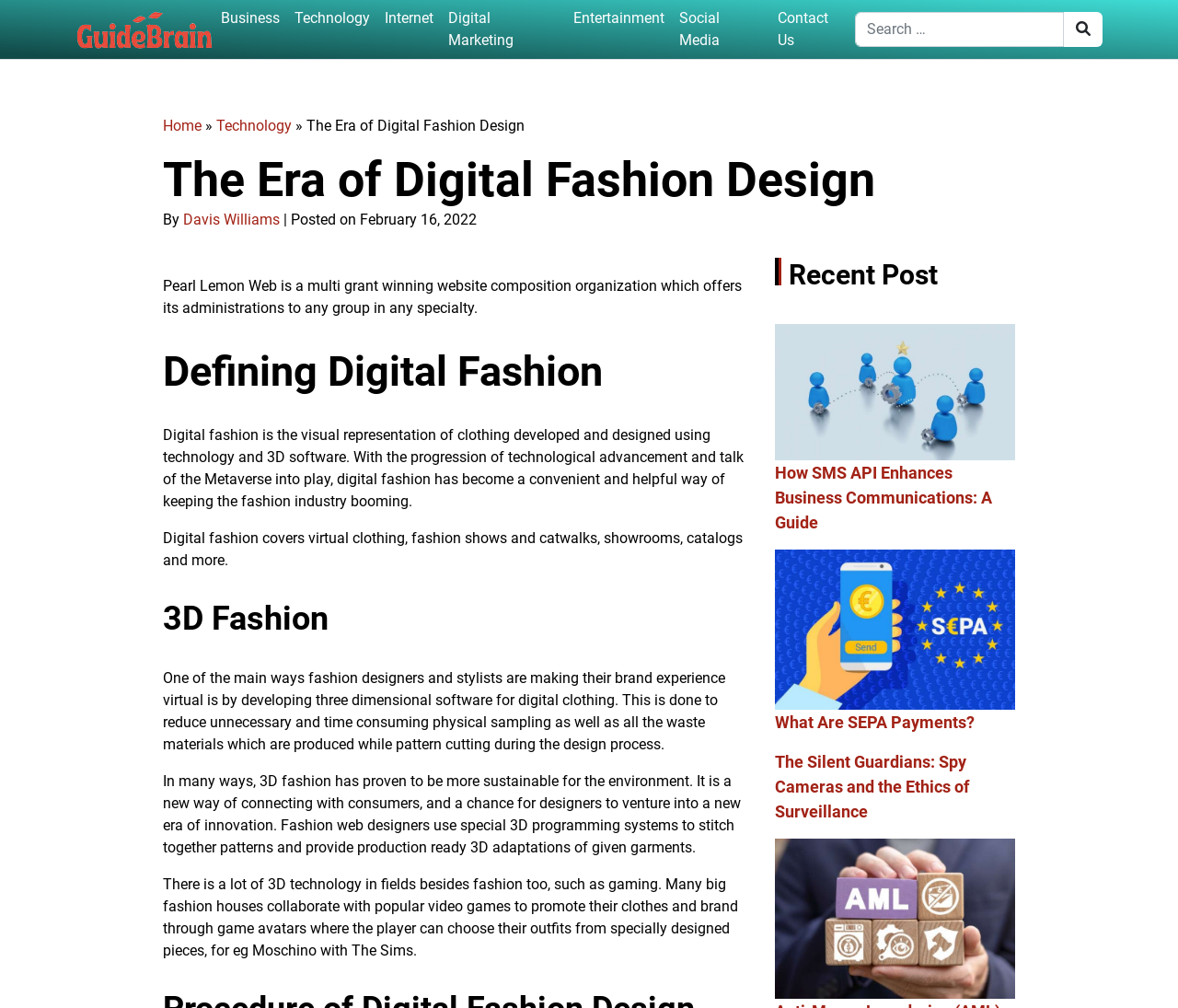What is digital fashion?
Answer the question with as much detail as you can, using the image as a reference.

Based on the webpage content, digital fashion is defined as the visual representation of clothing developed and designed using technology and 3D software. This is mentioned in the paragraph under the heading 'Defining Digital Fashion'.